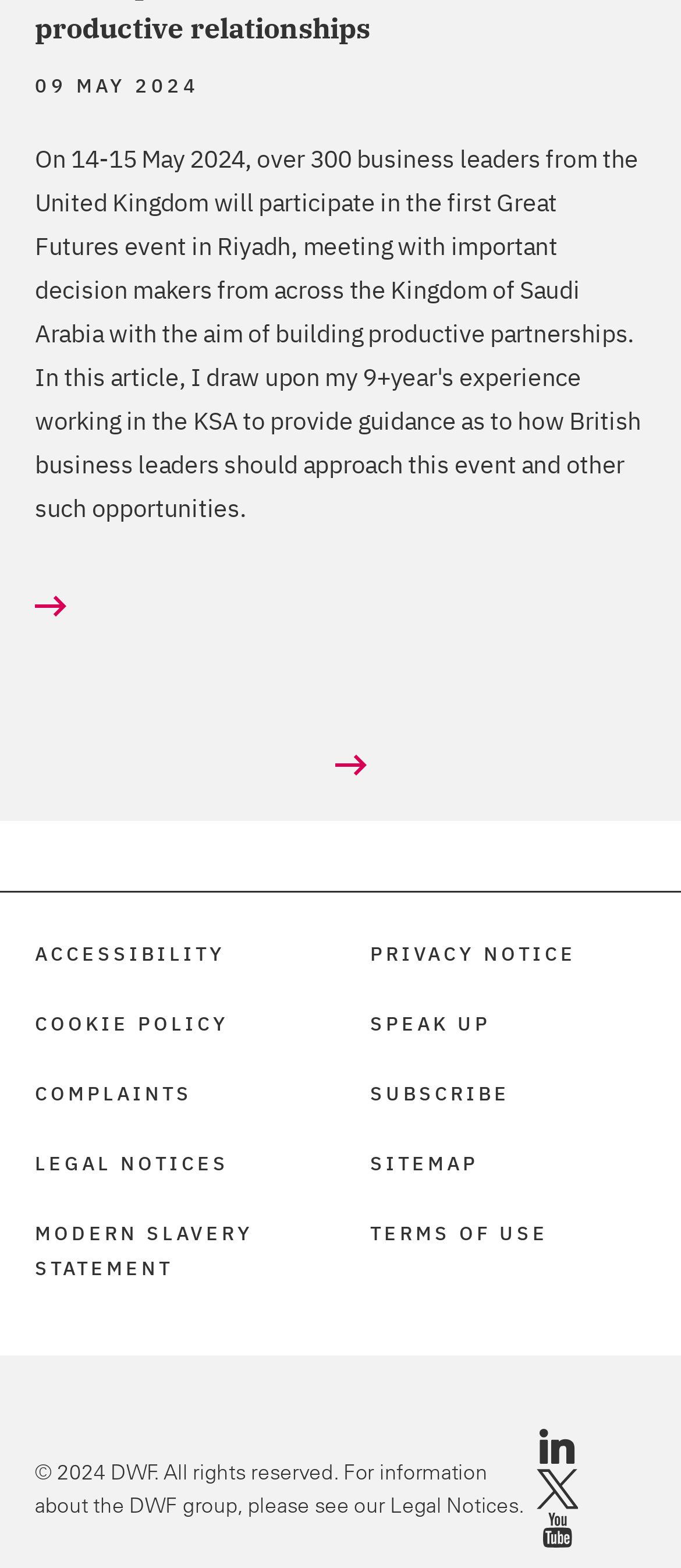Based on the element description Speak Up, identify the bounding box coordinates for the UI element. The coordinates should be in the format (top-left x, top-left y, bottom-right x, bottom-right y) and within the 0 to 1 range.

[0.544, 0.645, 0.721, 0.661]